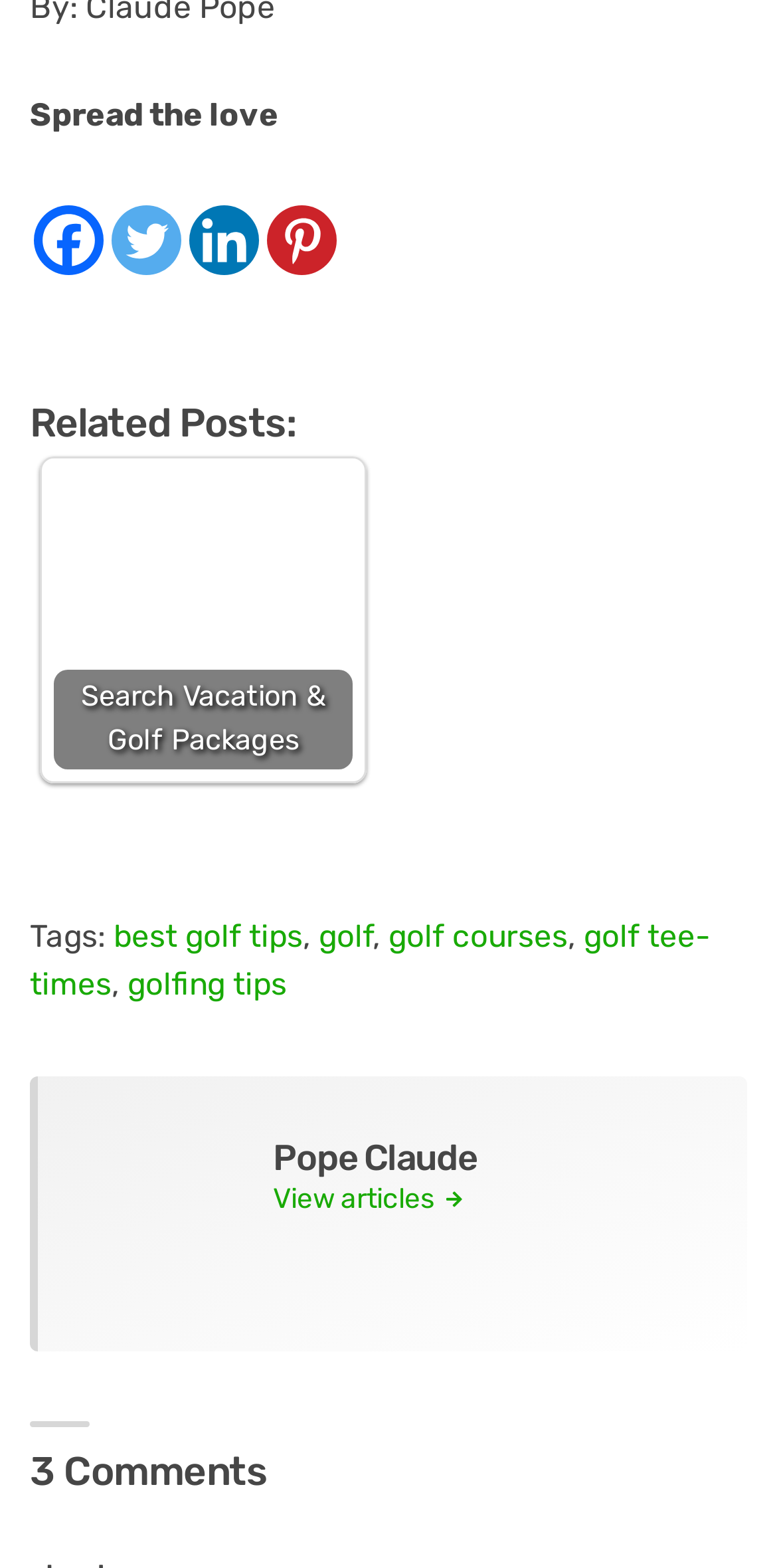Locate the bounding box coordinates of the area to click to fulfill this instruction: "View articles". The bounding box should be presented as four float numbers between 0 and 1, in the order [left, top, right, bottom].

[0.351, 0.754, 0.613, 0.775]